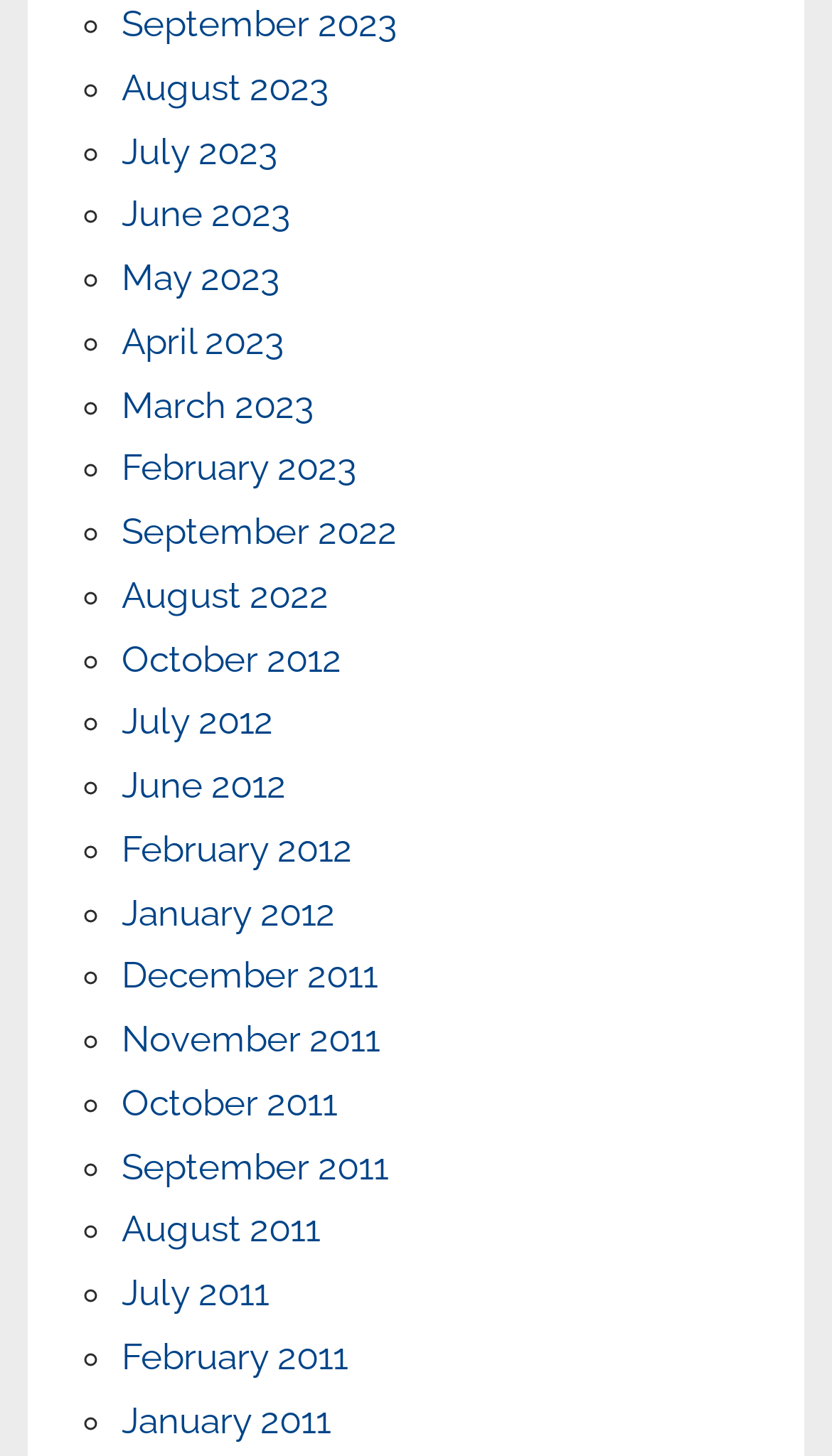What is the earliest month listed on this webpage?
Based on the image, give a concise answer in the form of a single word or short phrase.

January 2011